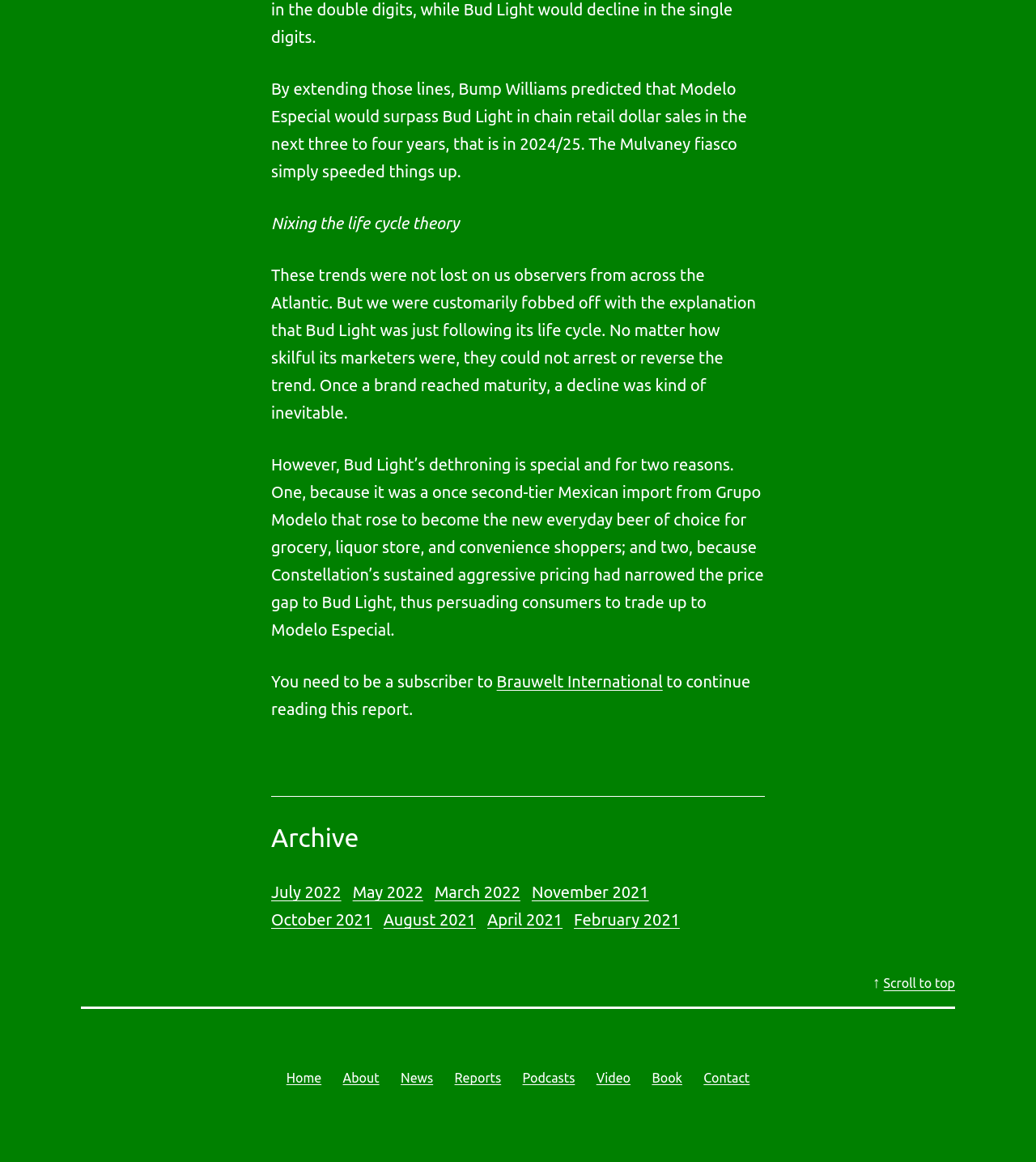Identify the bounding box coordinates for the element you need to click to achieve the following task: "Go to the home page". The coordinates must be four float values ranging from 0 to 1, formatted as [left, top, right, bottom].

[0.266, 0.909, 0.321, 0.945]